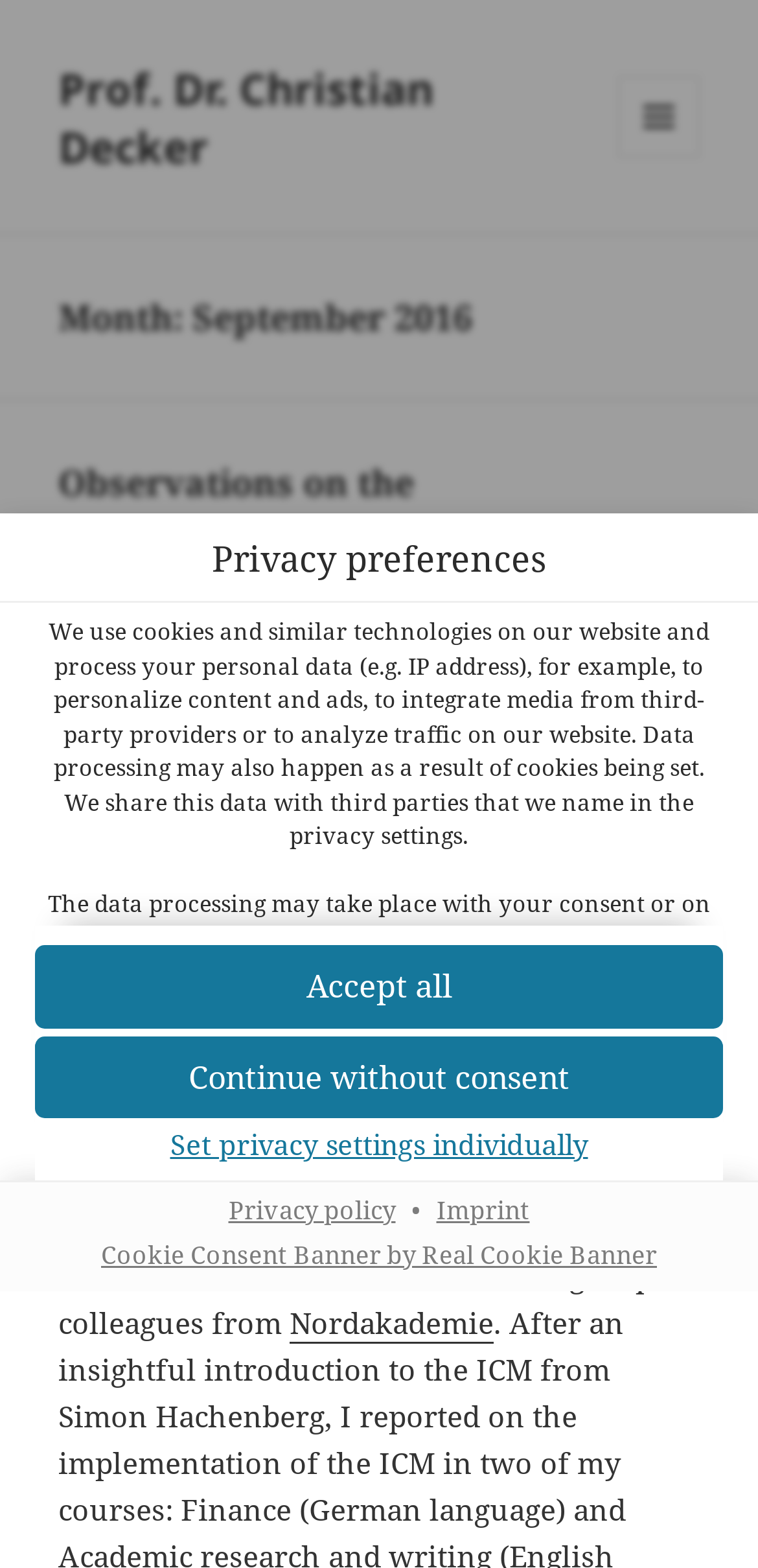Locate the bounding box coordinates of the clickable area needed to fulfill the instruction: "Read privacy policy".

[0.453, 0.653, 0.94, 0.695]